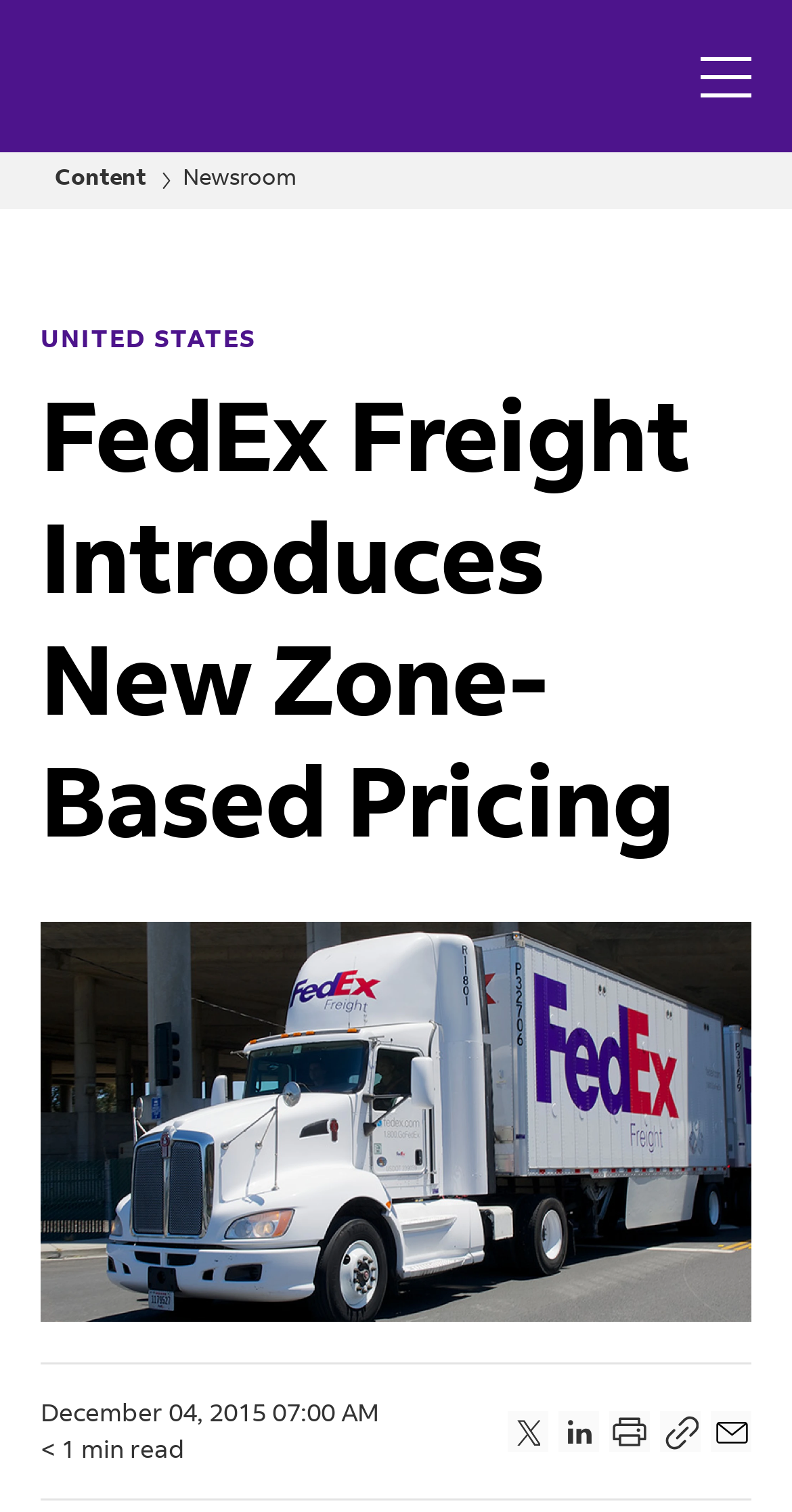Identify and provide the bounding box coordinates of the UI element described: "Email". The coordinates should be formatted as [left, top, right, bottom], with each number being a float between 0 and 1.

[0.897, 0.934, 0.949, 0.961]